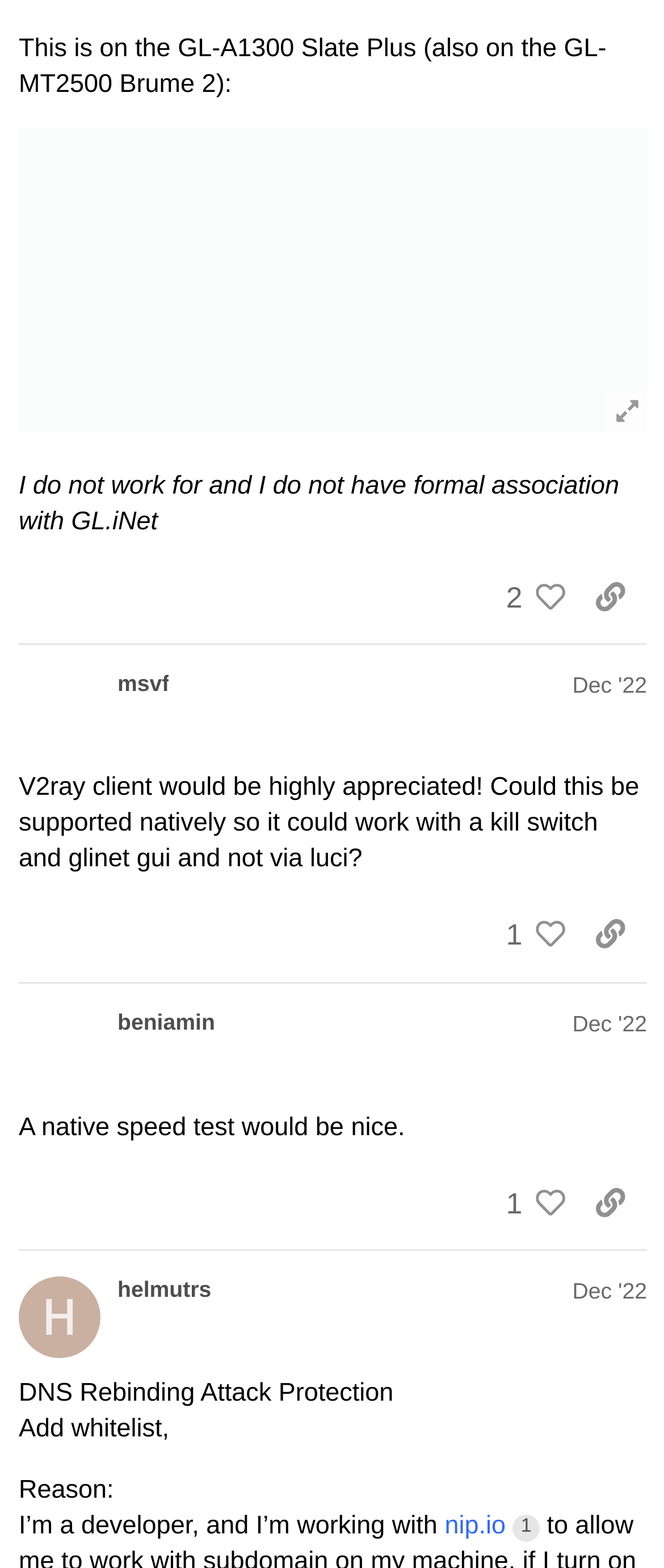Please find the bounding box for the following UI element description. Provide the coordinates in (top-left x, top-left y, bottom-right x, bottom-right y) format, with values between 0 and 1: Jan '23

[0.868, 0.634, 0.974, 0.65]